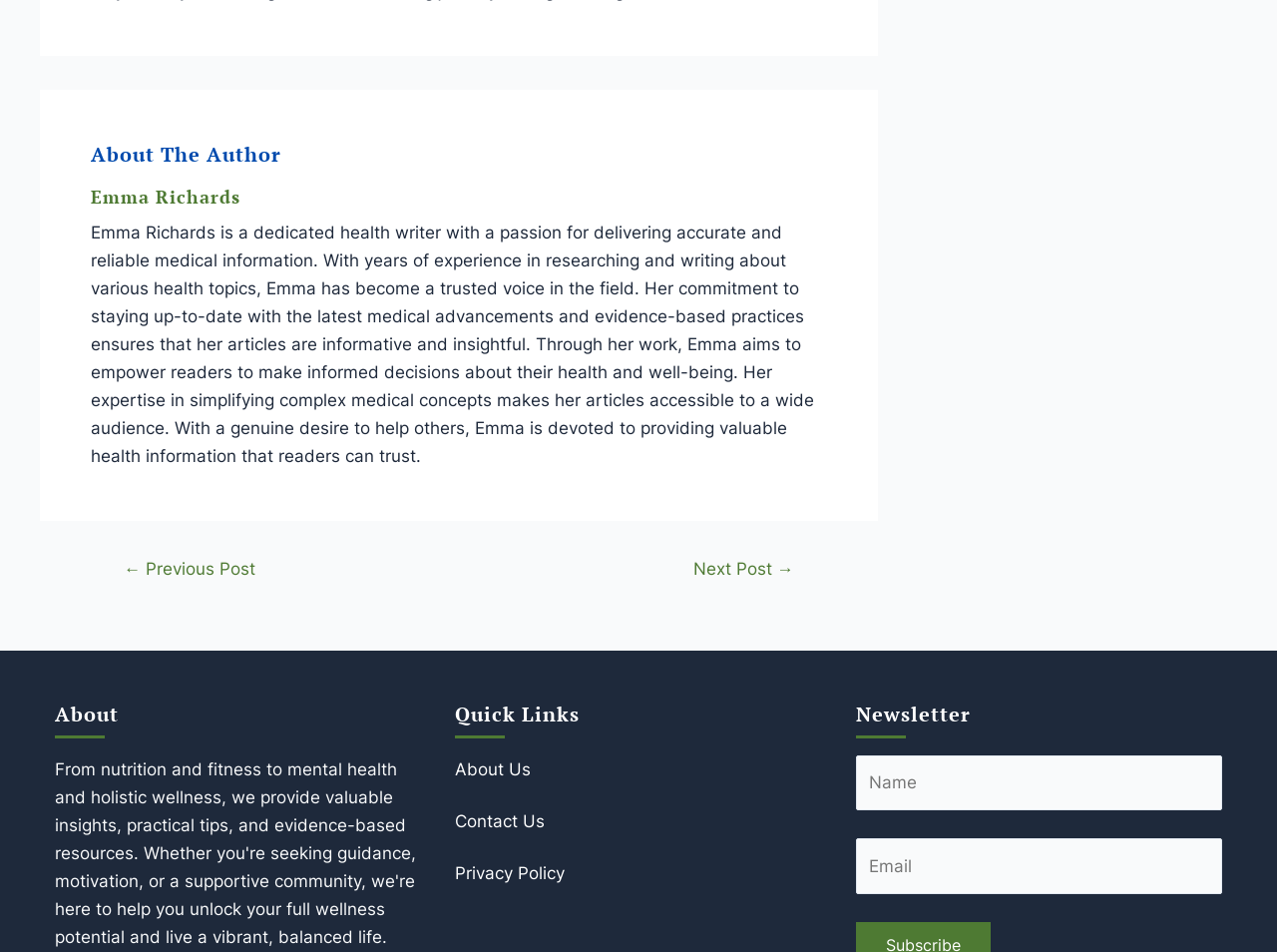Could you indicate the bounding box coordinates of the region to click in order to complete this instruction: "Subscribe to the newsletter".

[0.67, 0.793, 0.957, 0.851]